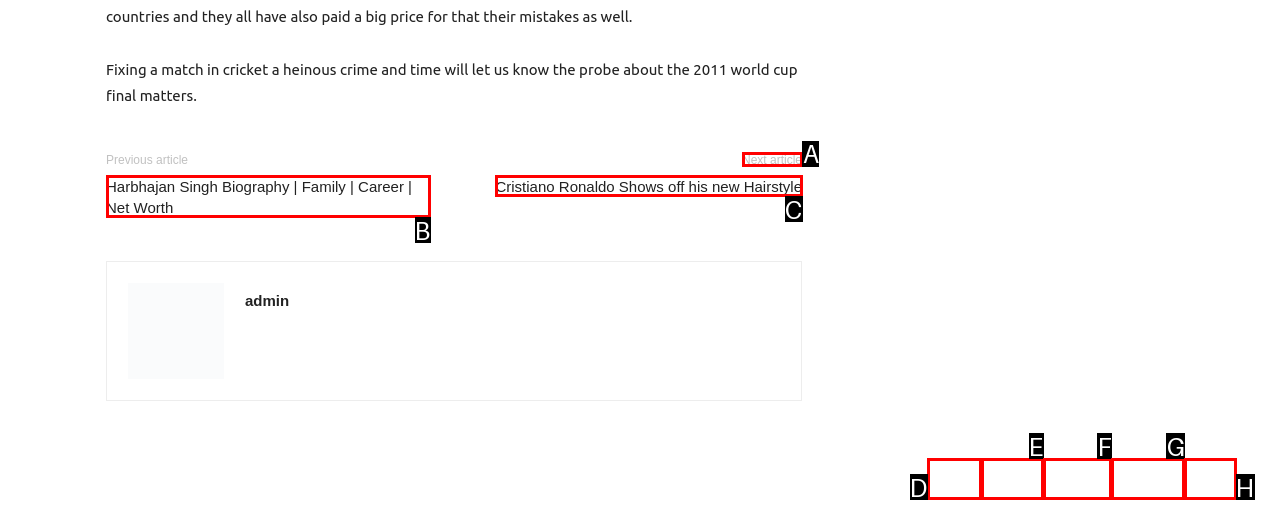Identify the HTML element to select in order to accomplish the following task: Go to the next article
Reply with the letter of the chosen option from the given choices directly.

A